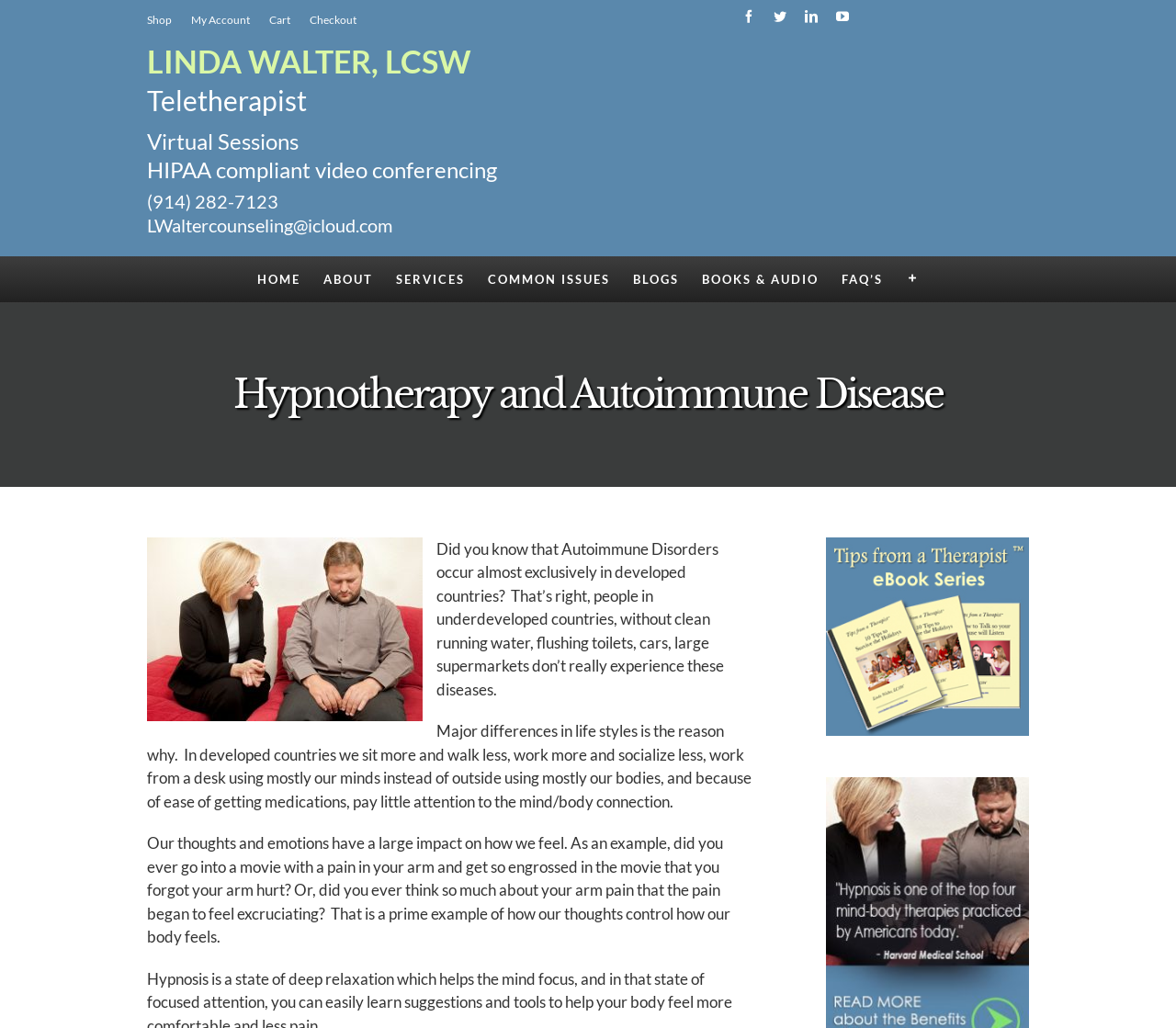What is the impact of thoughts and emotions on the body?
From the screenshot, supply a one-word or short-phrase answer.

Large impact